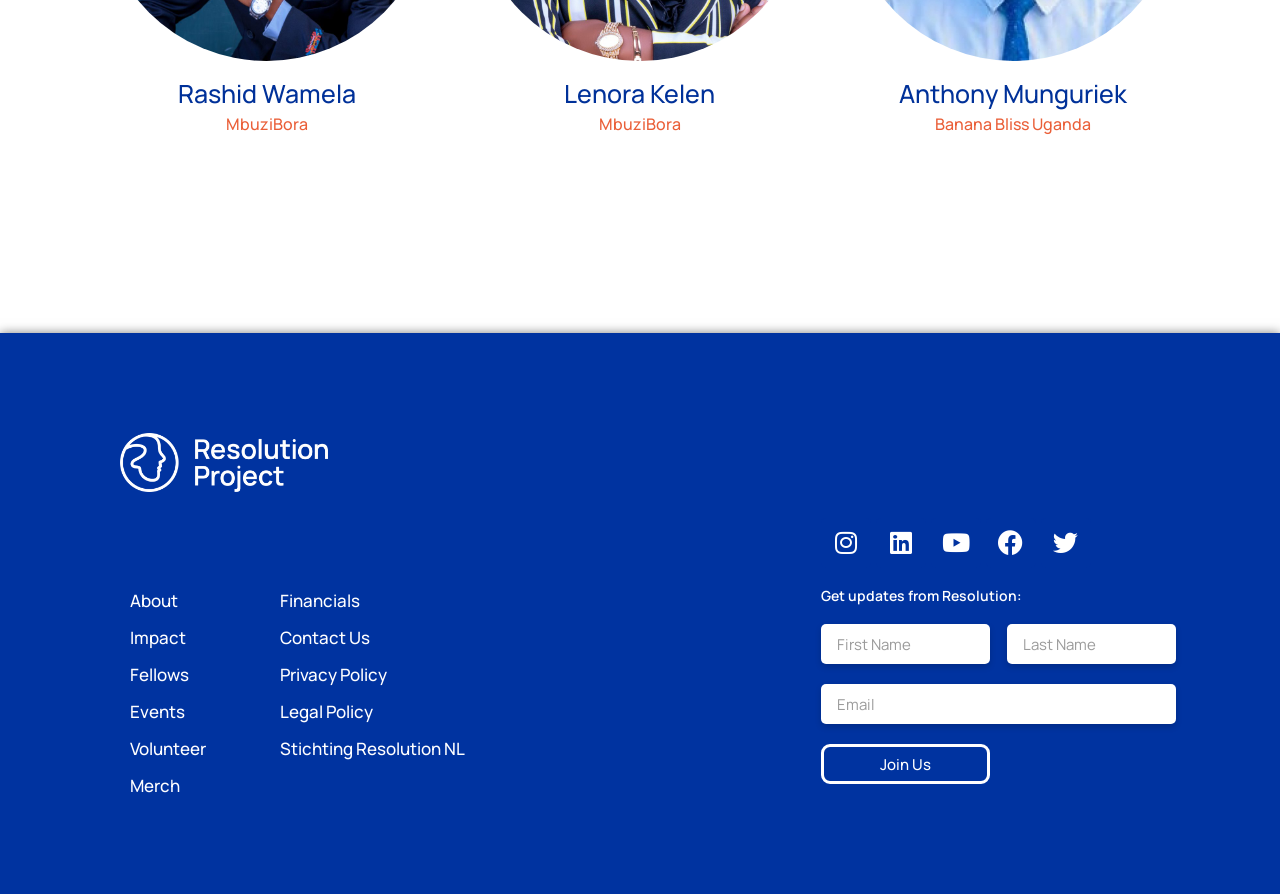What is the name of the organization mentioned in the 'About' section?
From the screenshot, provide a brief answer in one word or phrase.

Resolution